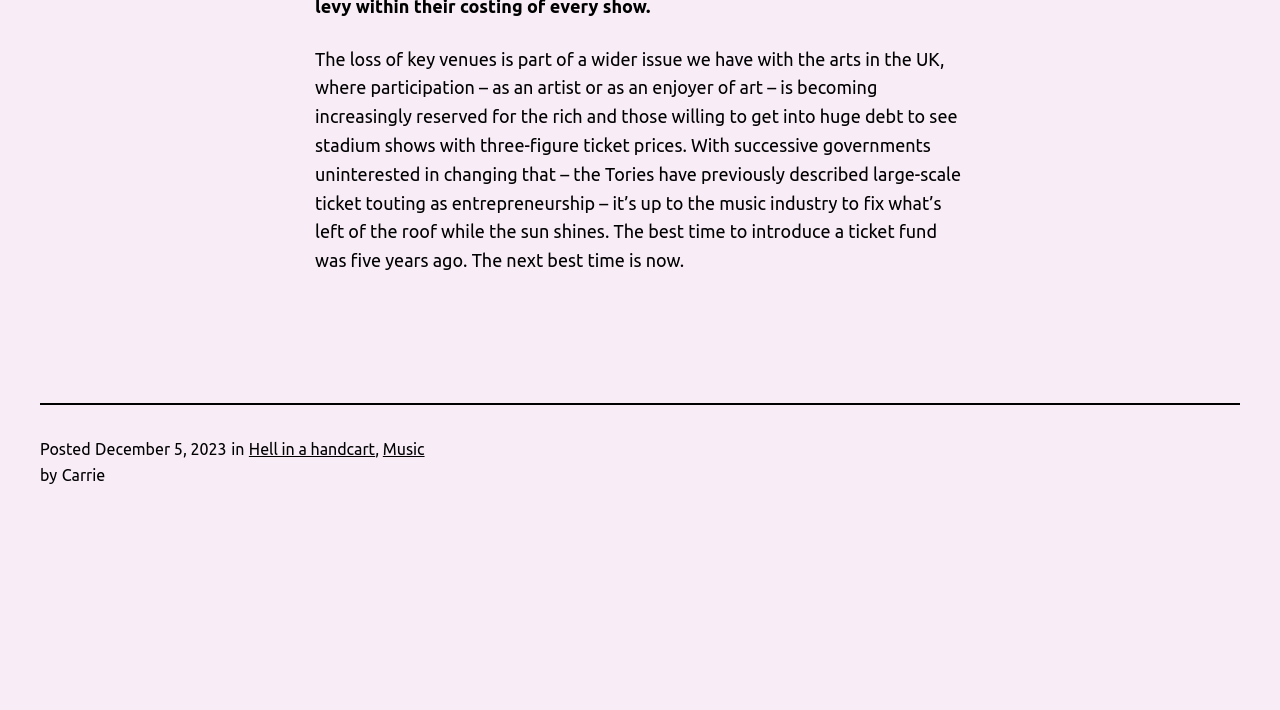What is the category of the article 'Hell in a handcart'?
From the image, provide a succinct answer in one word or a short phrase.

Music